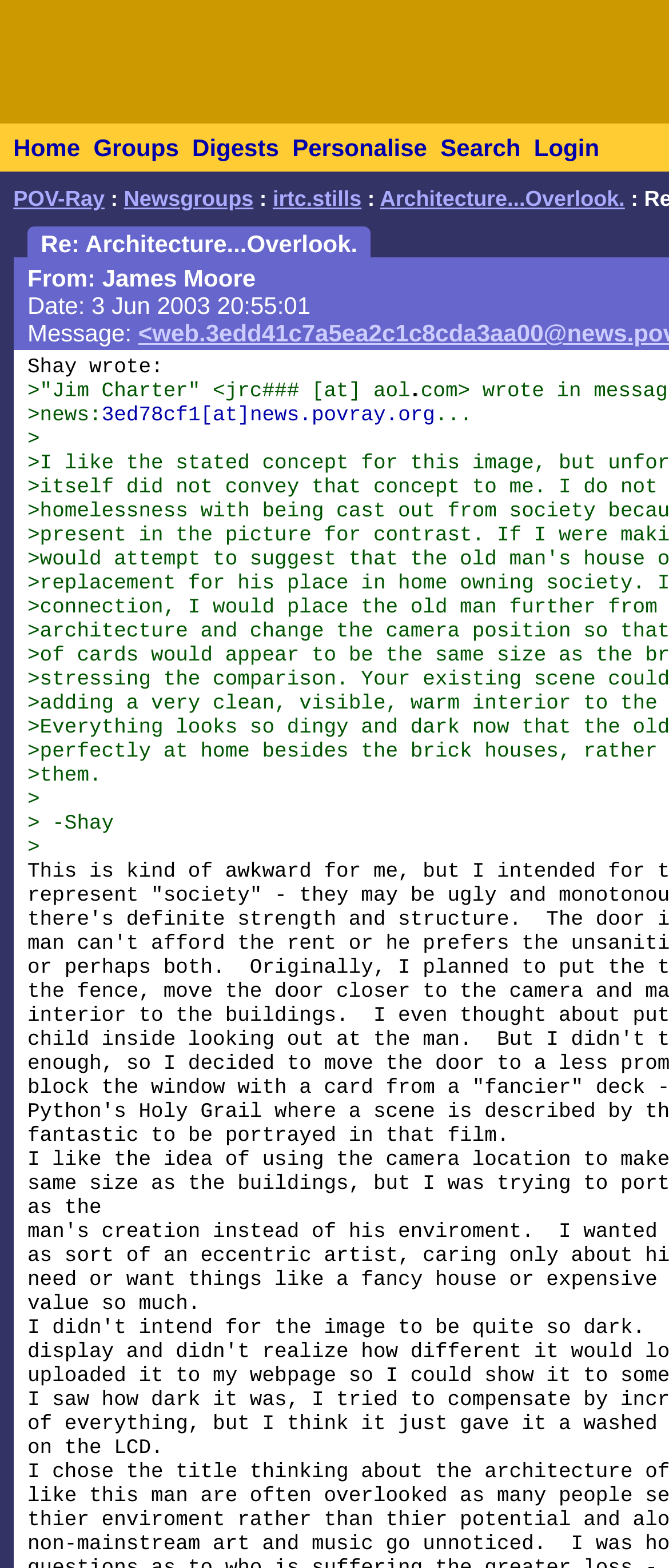From the image, can you give a detailed response to the question below:
What is the first link in the top navigation bar?

The top navigation bar has several links, and the first one is 'Home', which is located at the top-left corner of the webpage.